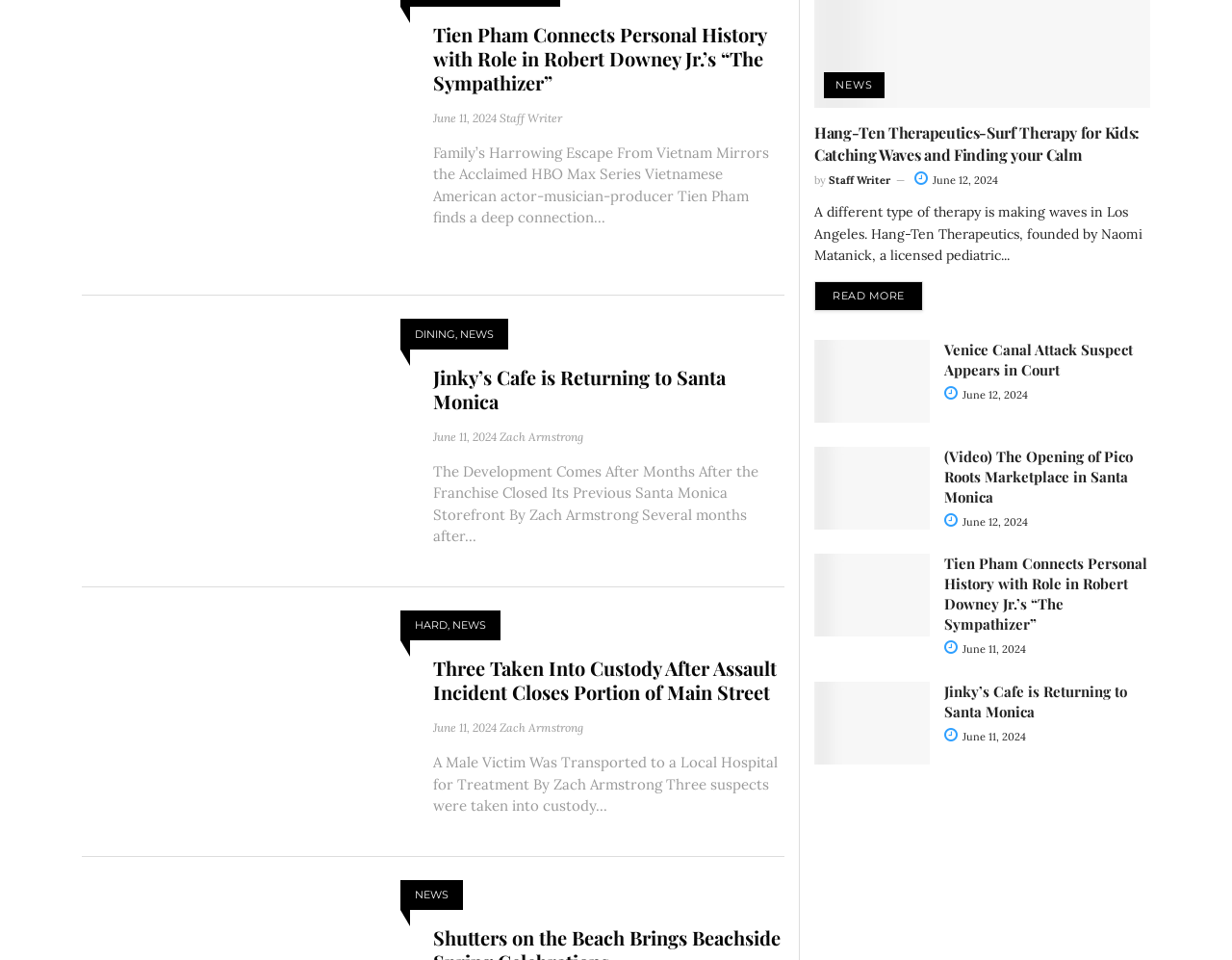Answer the question below with a single word or a brief phrase: 
What type of therapy is mentioned in the third article?

Surf therapy